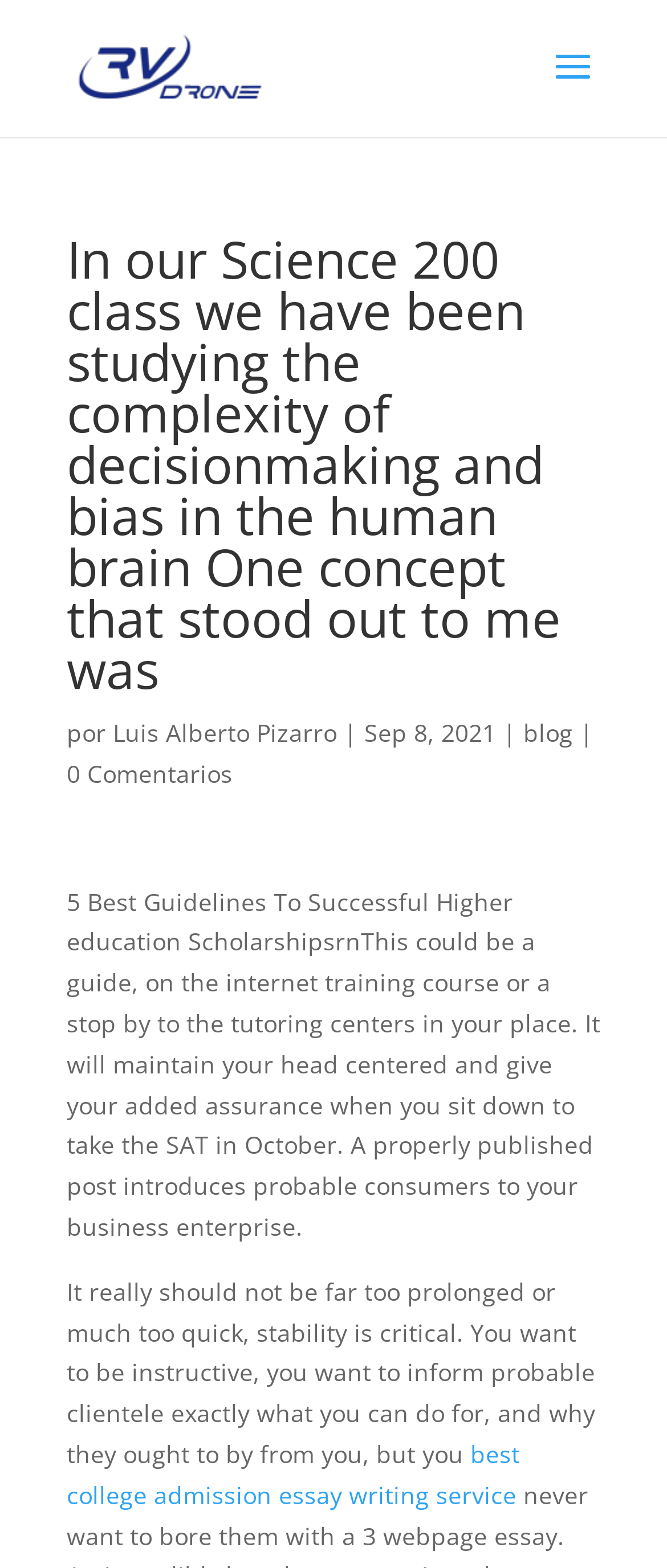What is the service mentioned in the article?
Look at the webpage screenshot and answer the question with a detailed explanation.

The service mentioned in the article is 'College Admission Essay Writing Service', which is a link on the webpage, indicating that it might be a service related to writing college admission essays.